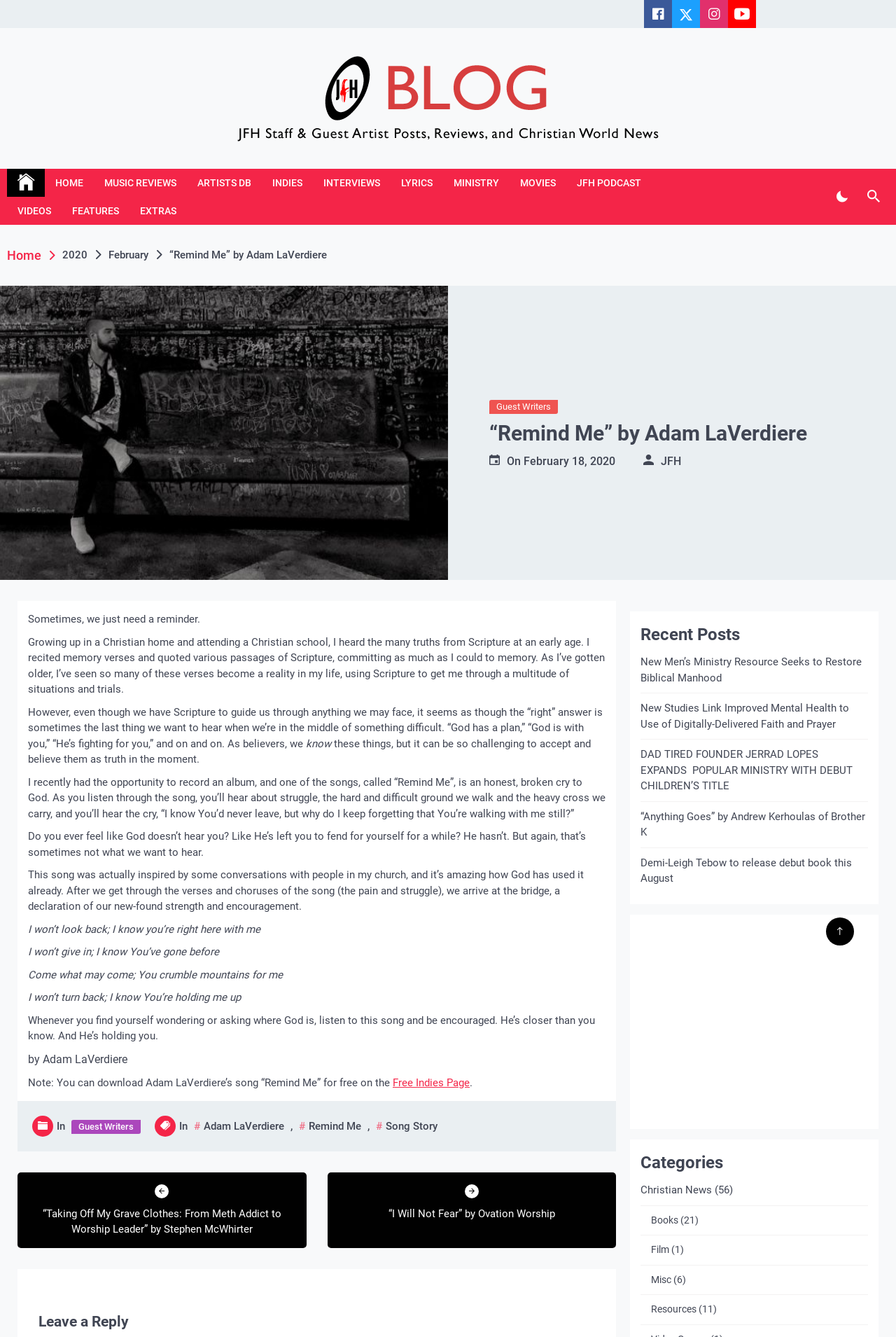Pinpoint the bounding box coordinates of the clickable area needed to execute the instruction: "Click on the 'HOME' link". The coordinates should be specified as four float numbers between 0 and 1, i.e., [left, top, right, bottom].

[0.05, 0.126, 0.105, 0.147]